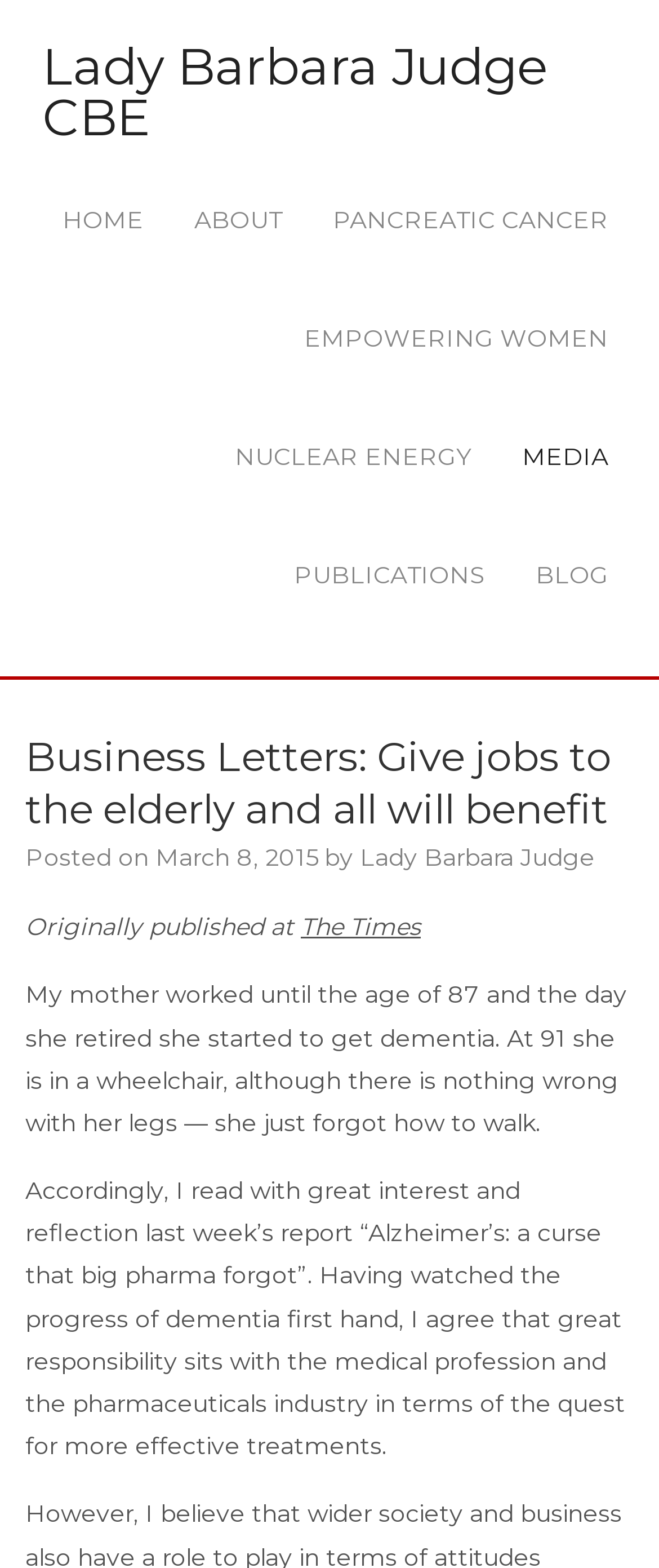Analyze the image and answer the question with as much detail as possible: 
What is the topic of the article?

The topic of the article can be inferred from the title and the content of the article. The title mentions 'Give jobs to the elderly and all will benefit', and the article talks about the author's personal experience with her mother's dementia, indicating that the topic is related to dementia and elderly employment.